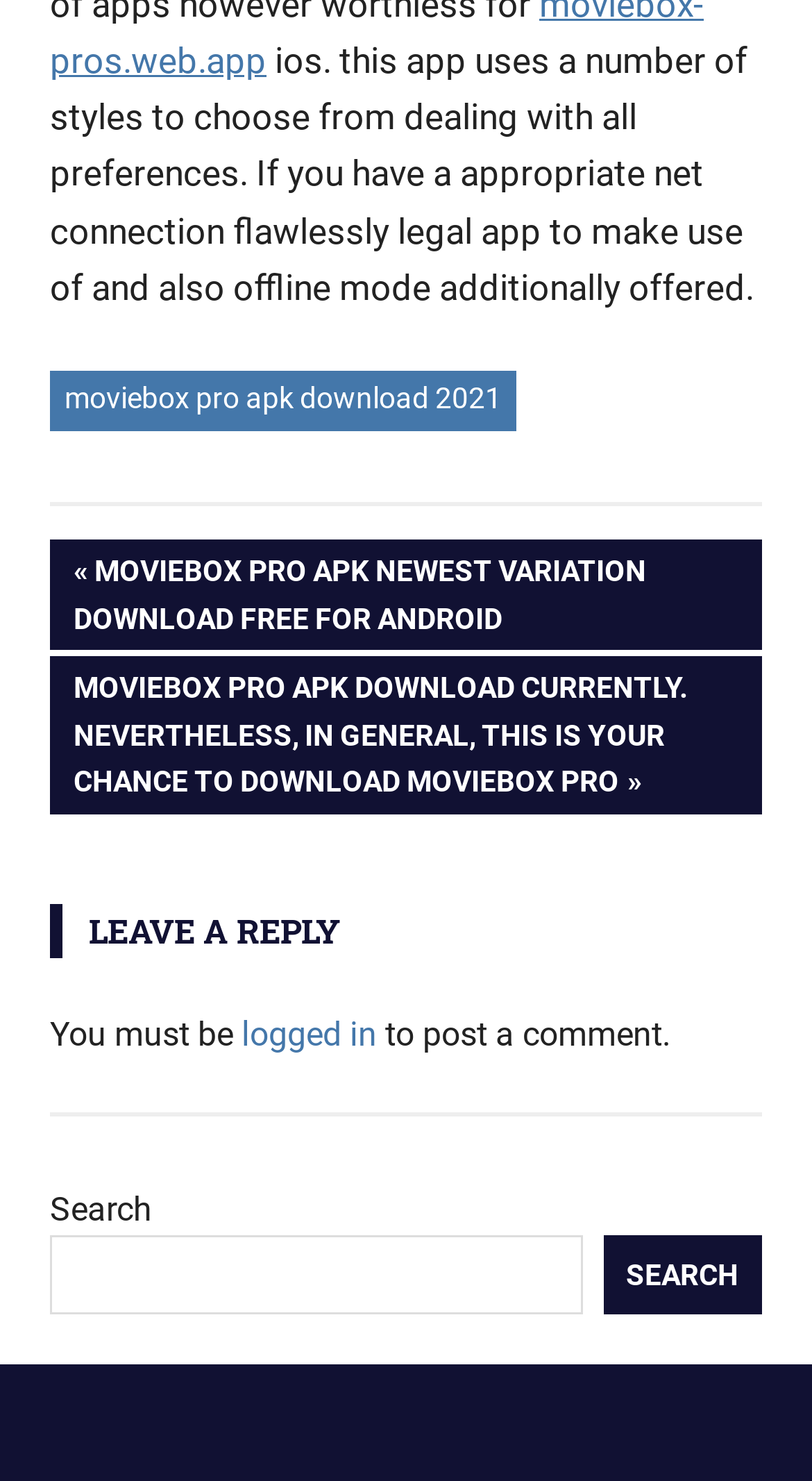Use the details in the image to answer the question thoroughly: 
How many navigation links are available?

Under the 'Posts' navigation section, there are two links: '« PREVIOUS POST: MOVIEBOX PRO APK NEWEST VARIATION DOWNLOAD FREE FOR ANDROID' and 'NEXT POST: MOVIEBOX PRO APK DOWNLOAD CURRENTLY. NEVERTHELESS, IN GENERAL, THIS IS YOUR CHANCE TO DOWNLOAD MOVIEBOX PRO»'.